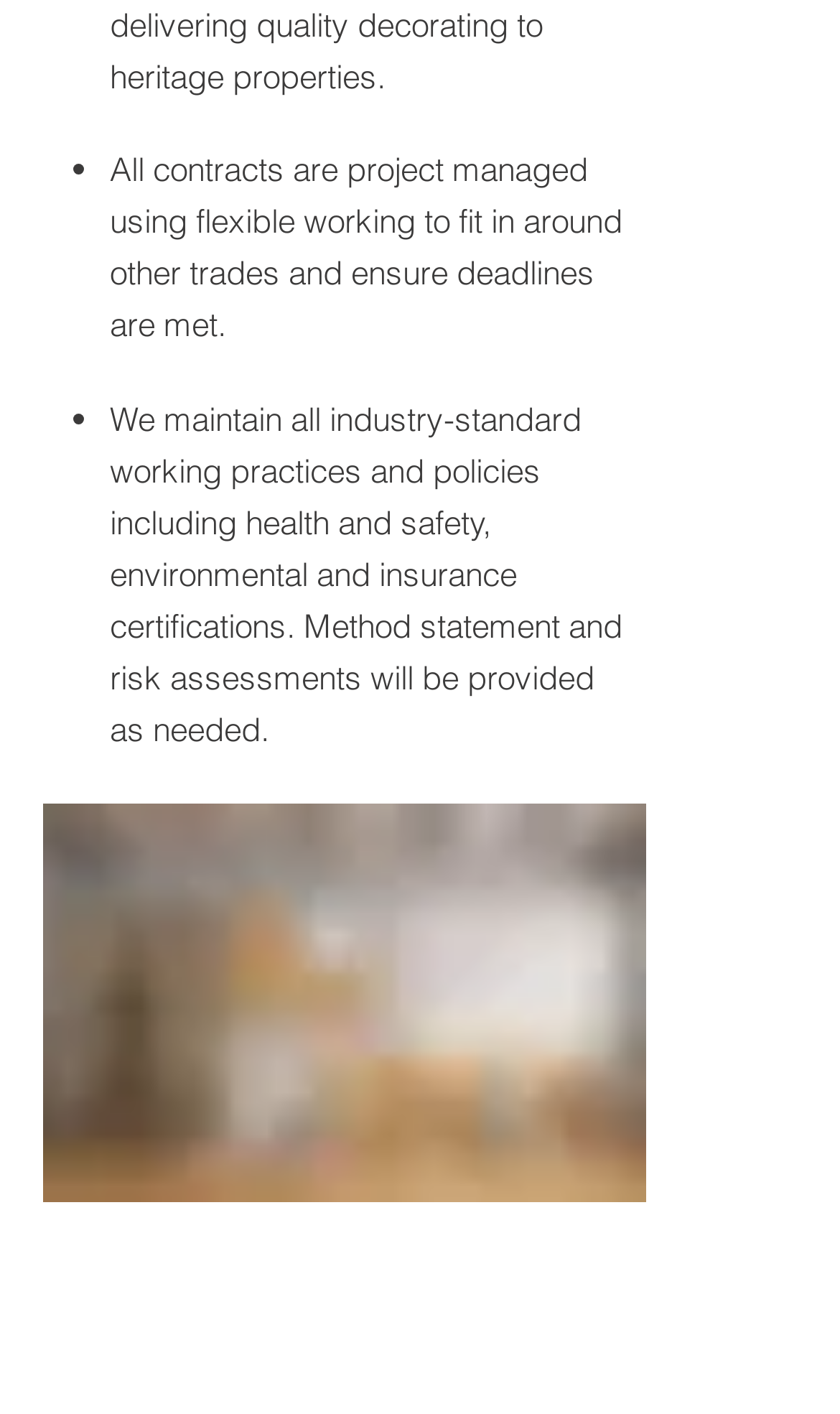Locate the bounding box coordinates of the UI element described by: "Get a FREE quote". Provide the coordinates as four float numbers between 0 and 1, formatted as [left, top, right, bottom].

[0.051, 0.889, 0.497, 0.958]